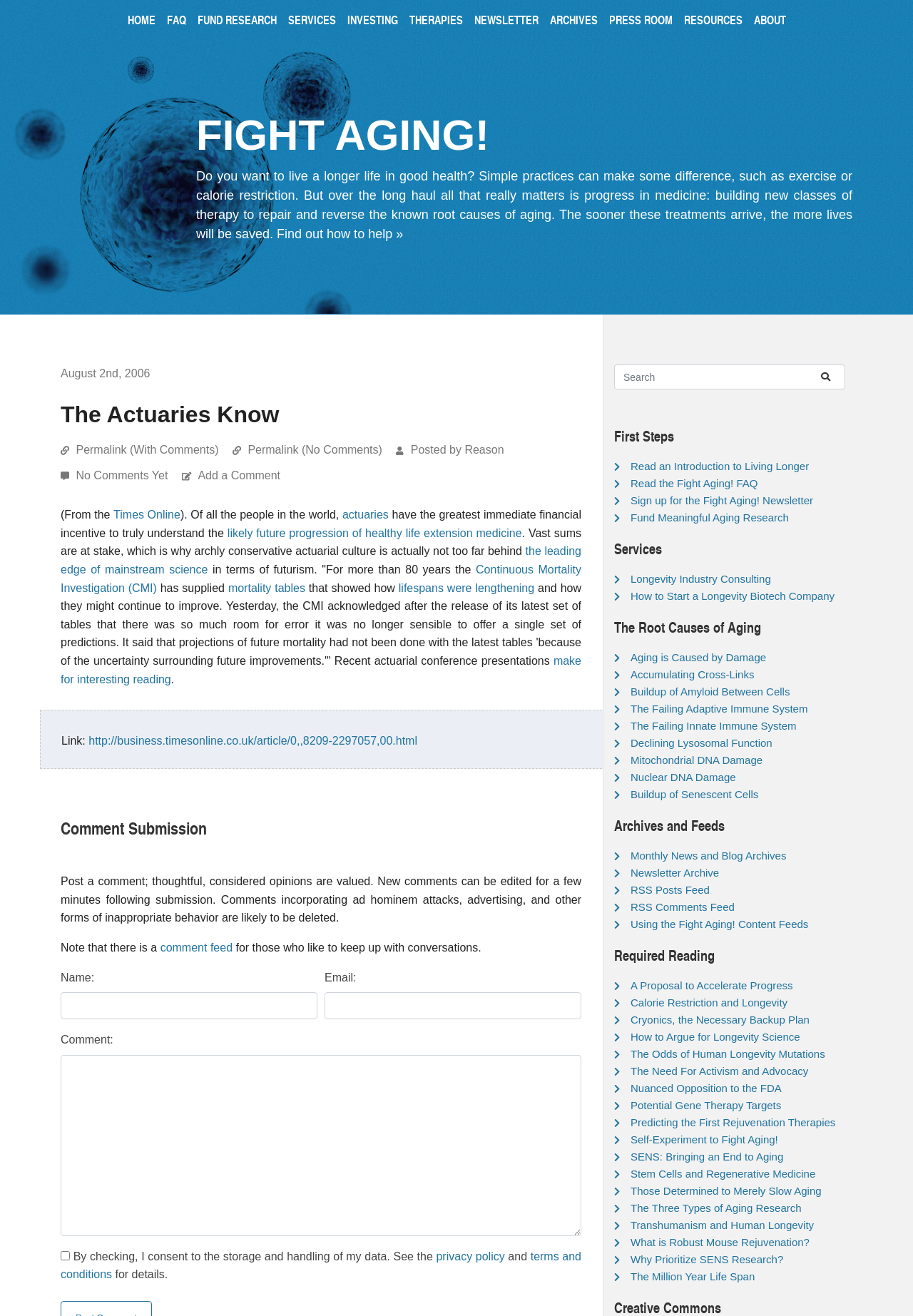Observe the image and answer the following question in detail: What is the main topic of this webpage?

Based on the webpage content, especially the heading 'FIGHT AGING!' and the article text, it is clear that the main topic of this webpage is healthy life extension, which is related to medicine and aging.